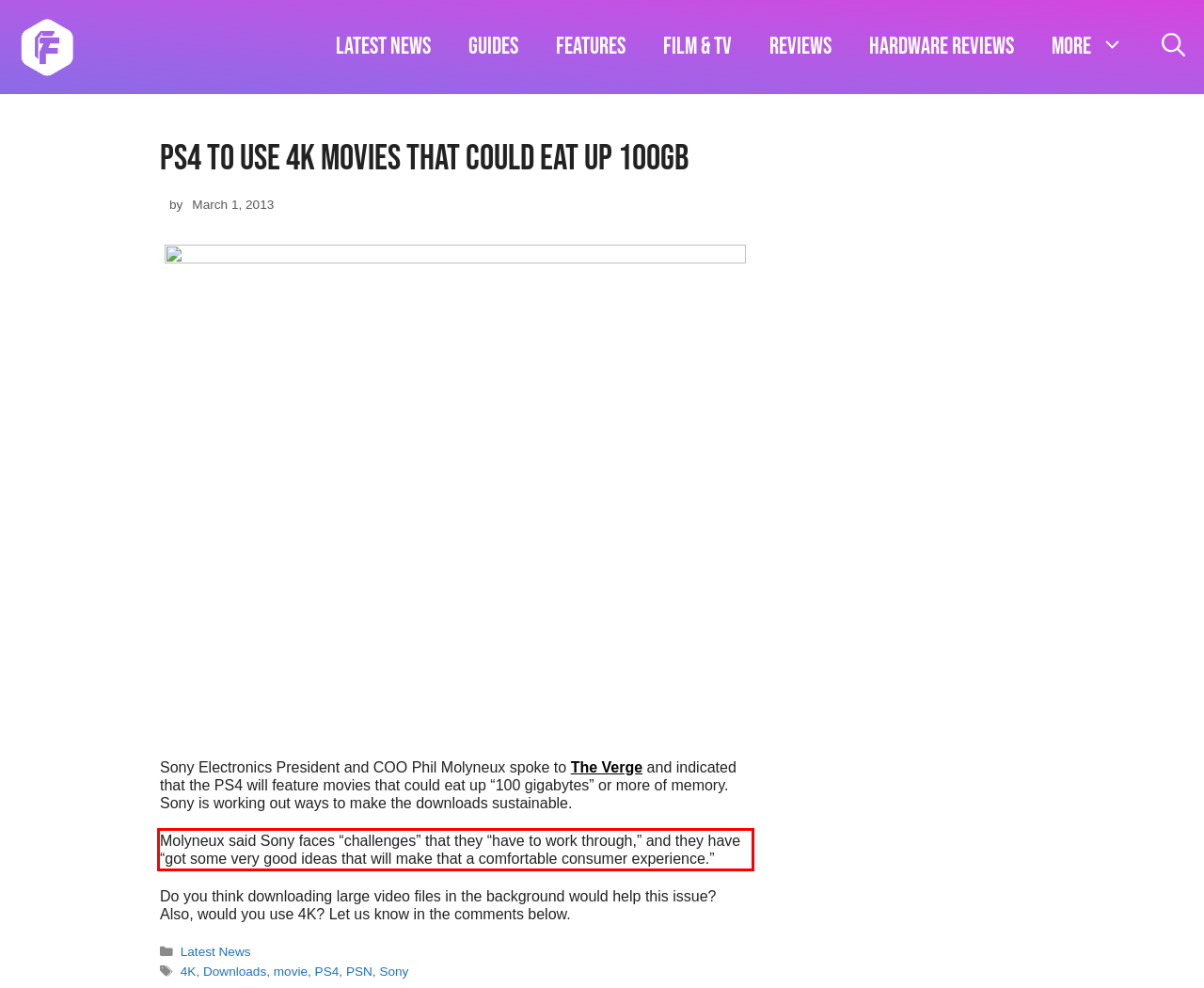From the given screenshot of a webpage, identify the red bounding box and extract the text content within it.

Molyneux said Sony faces “challenges” that they “have to work through,” and they have “got some very good ideas that will make that a comfortable consumer experience.”